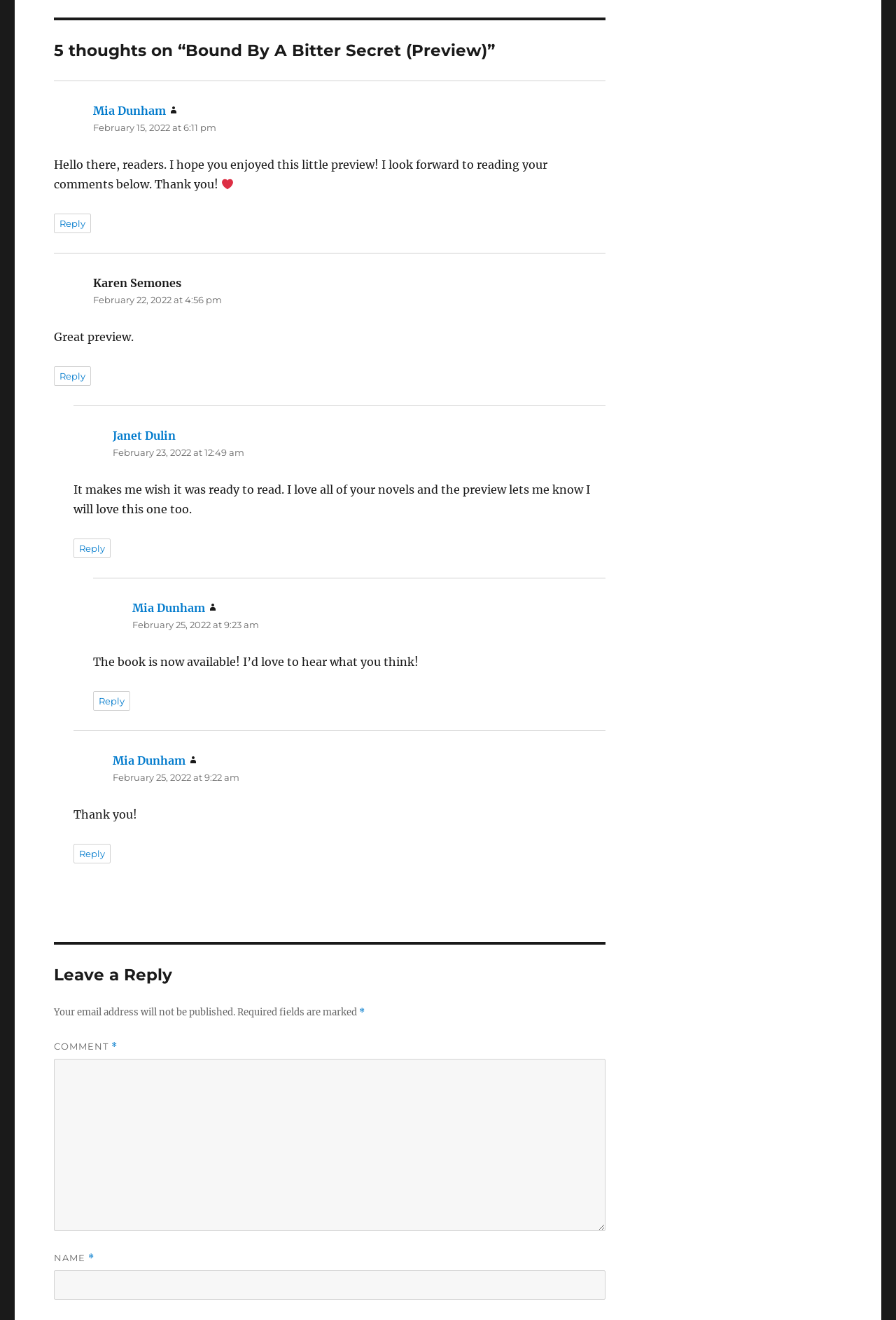What is the name of the first commenter?
Analyze the screenshot and provide a detailed answer to the question.

The first commenter's name is obtained from the link element with the text 'Mia Dunham' inside the first article element.